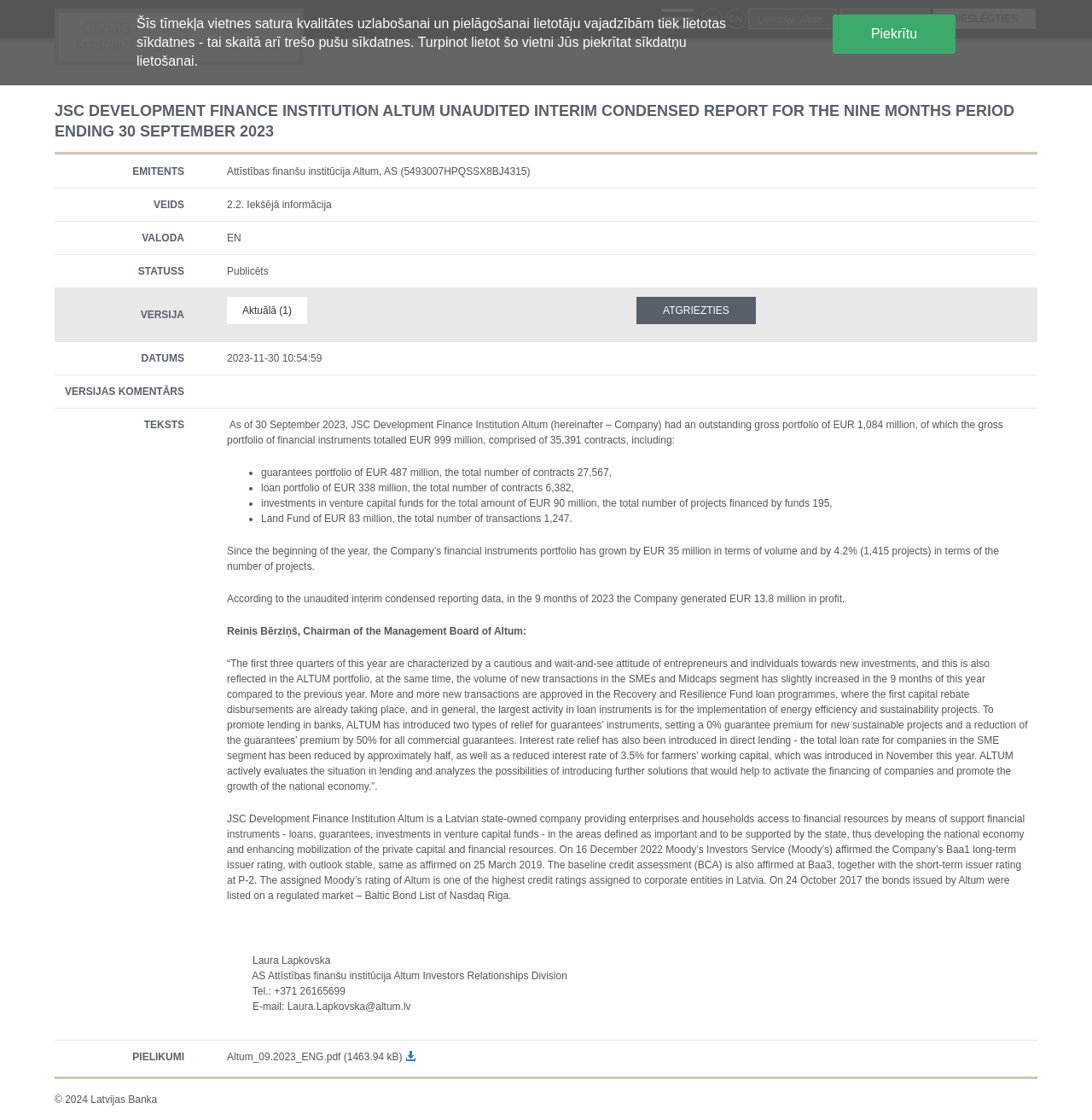Determine the bounding box coordinates for the HTML element mentioned in the following description: "name="username" placeholder="Lietotāja vārds"". The coordinates should be a list of four floats ranging from 0 to 1, represented as [left, top, right, bottom].

[0.686, 0.008, 0.766, 0.027]